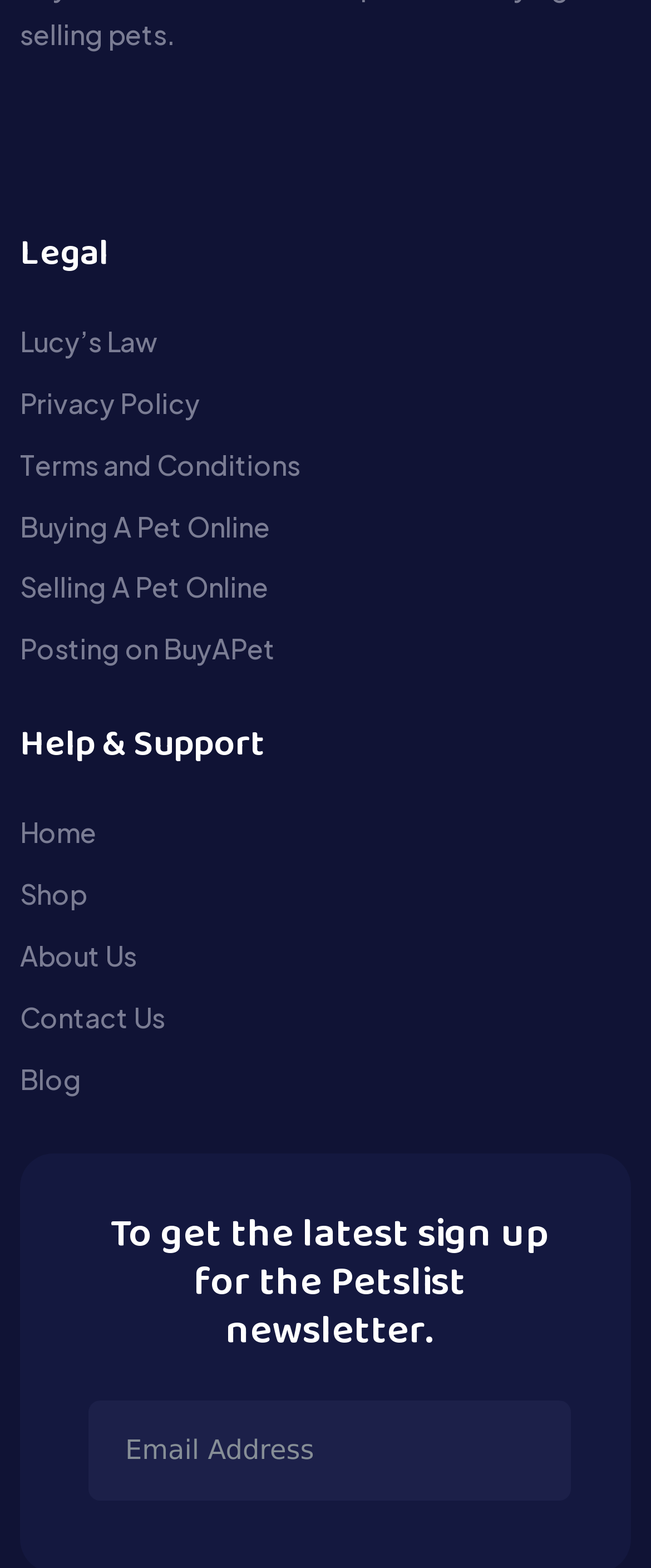Please identify the bounding box coordinates of the clickable area that will fulfill the following instruction: "contact us". The coordinates should be in the format of four float numbers between 0 and 1, i.e., [left, top, right, bottom].

[0.031, 0.637, 0.254, 0.66]